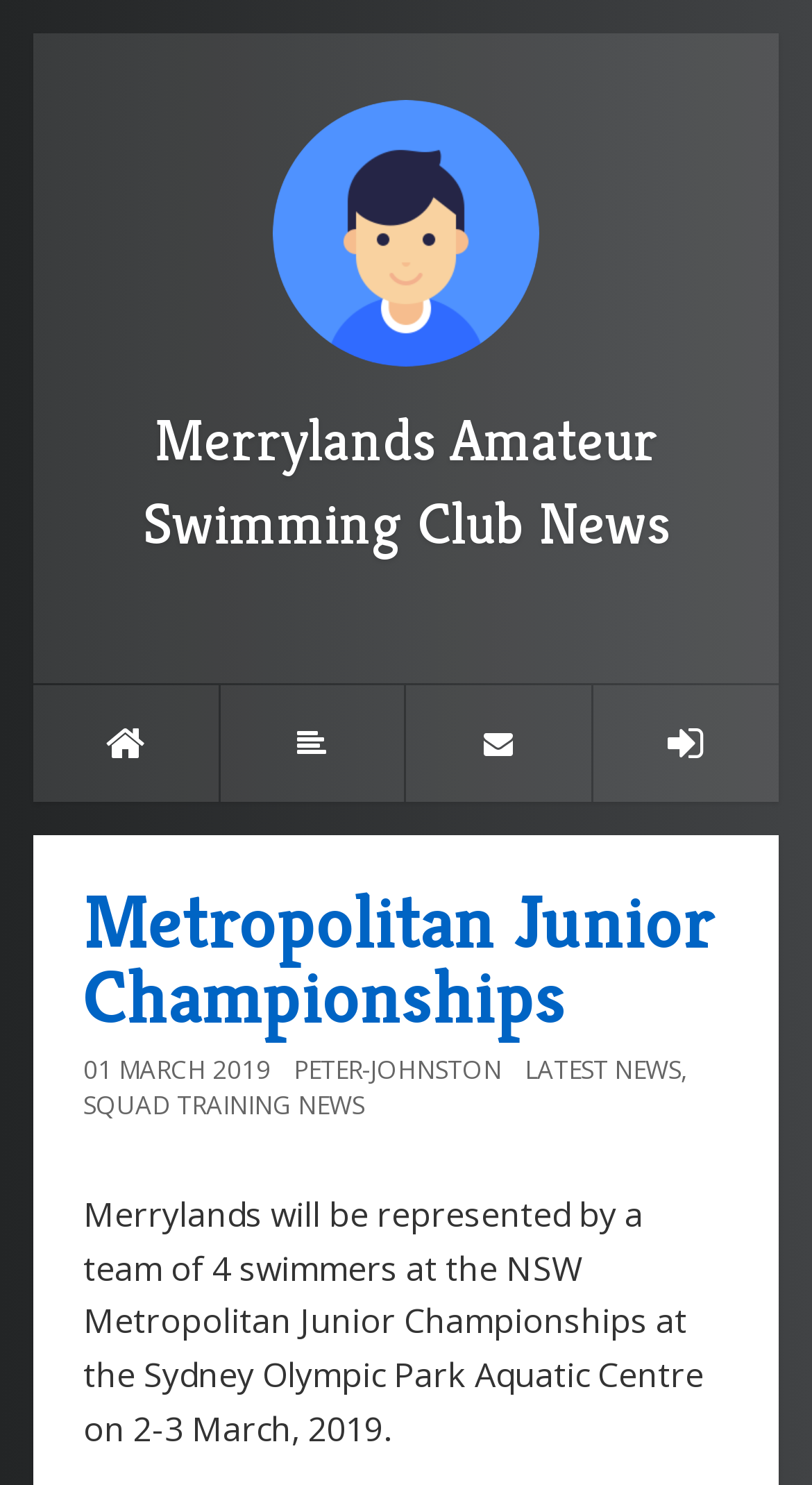How many links are in the header section?
Please use the image to deliver a detailed and complete answer.

I counted the number of links in the header section, which are the Facebook, Twitter, Instagram, and Email links, and found that there are 4 links.